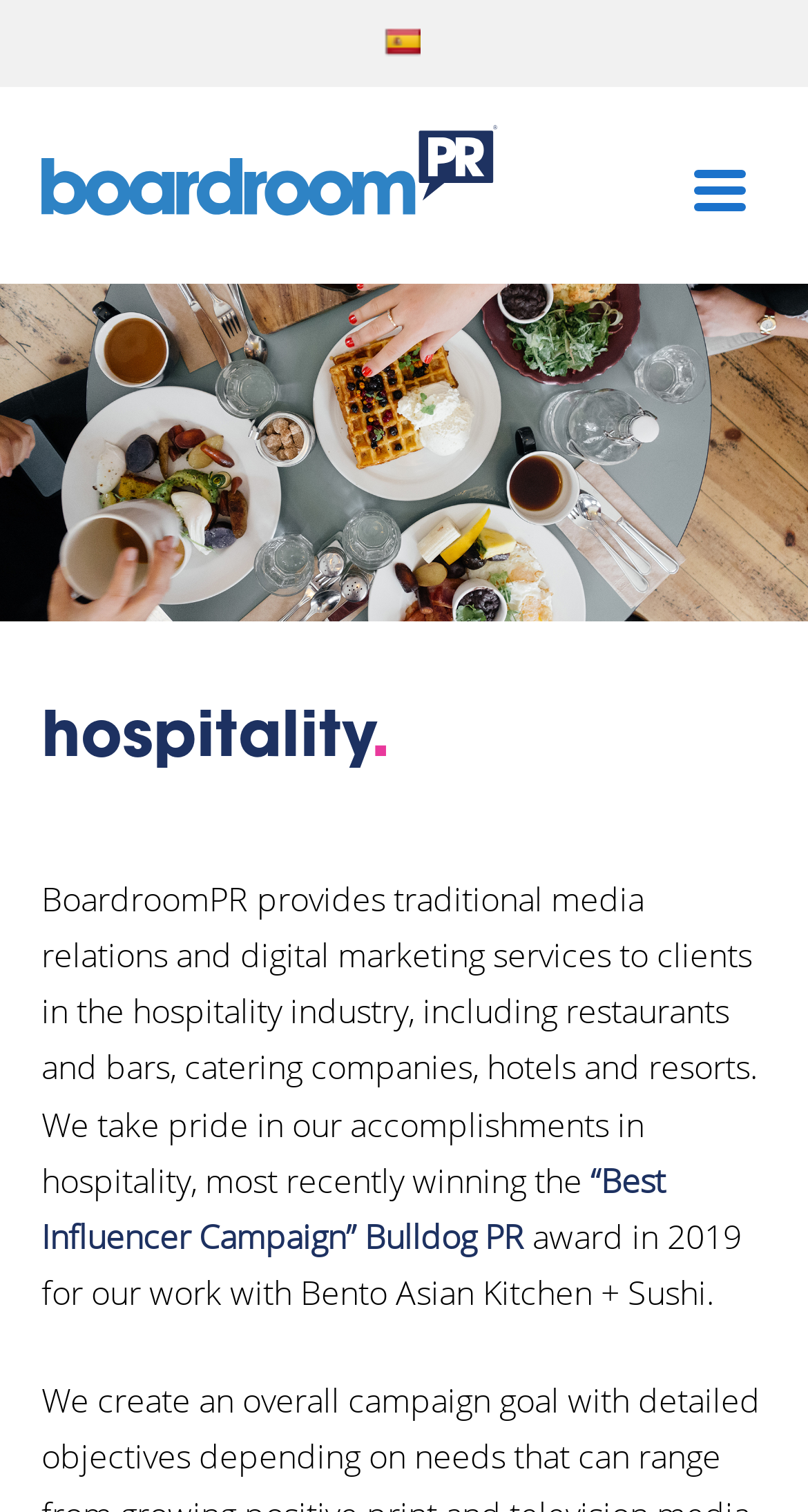What award did BoardroomPR win in 2019?
Please describe in detail the information shown in the image to answer the question.

The webpage mentions that BoardroomPR won the “Best Influencer Campaign” award in 2019 for their work with Bento Asian Kitchen + Sushi.